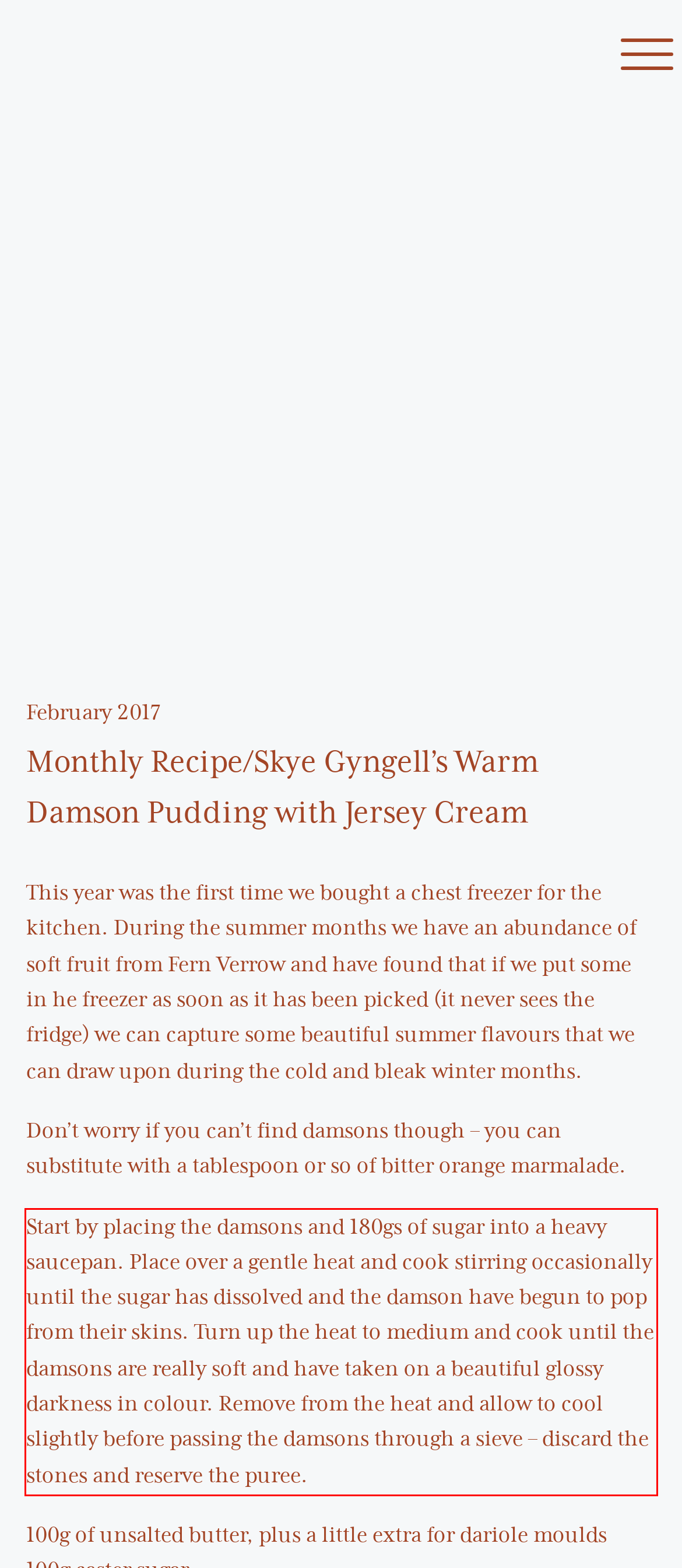With the given screenshot of a webpage, locate the red rectangle bounding box and extract the text content using OCR.

Start by placing the damsons and 180gs of sugar into a heavy saucepan. Place over a gentle heat and cook stirring occasionally until the sugar has dissolved and the damson have begun to pop from their skins. Turn up the heat to medium and cook until the damsons are really soft and have taken on a beautiful glossy darkness in colour. Remove from the heat and allow to cool slightly before passing the damsons through a sieve – discard the stones and reserve the puree.